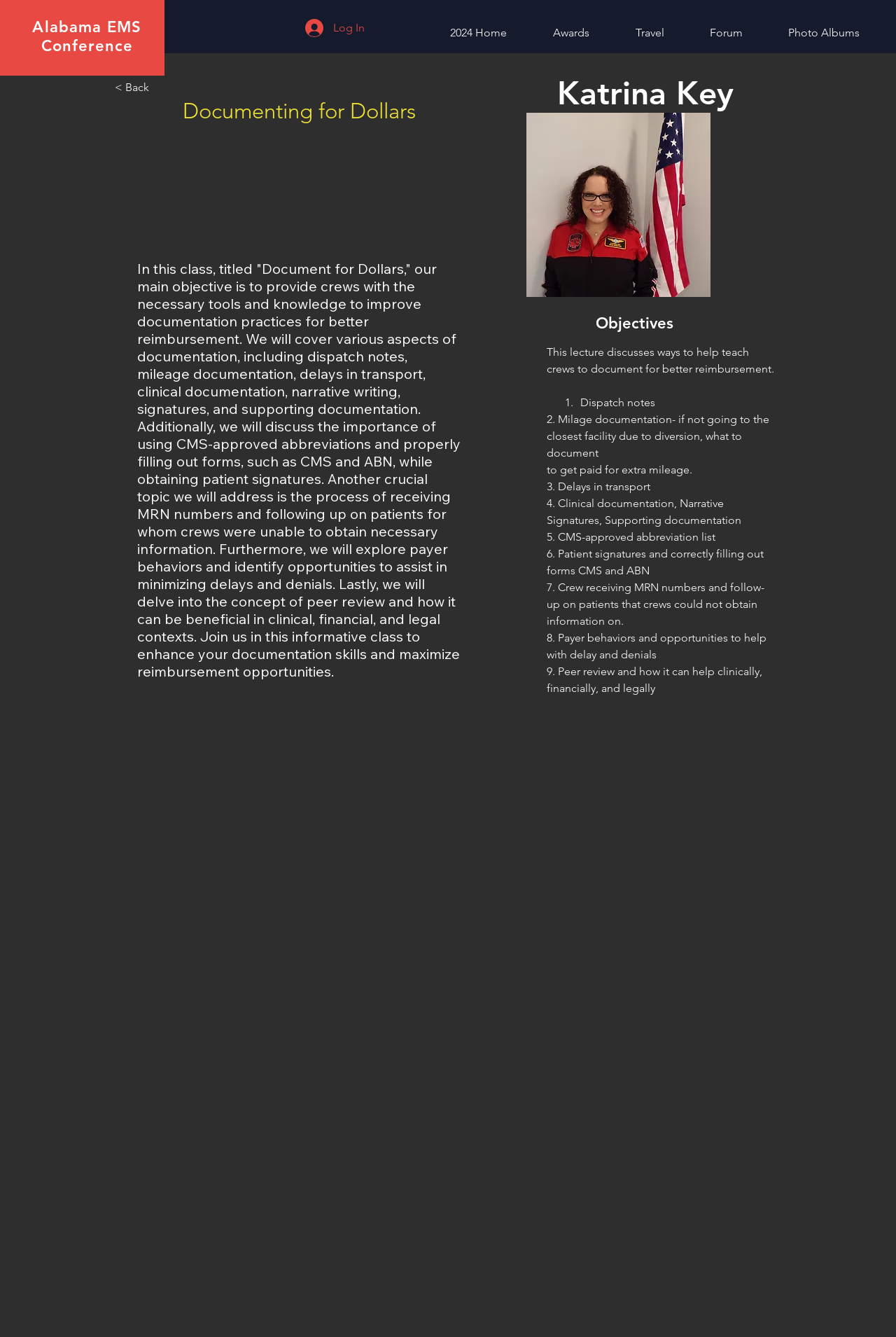Please indicate the bounding box coordinates for the clickable area to complete the following task: "View the 'Photo Albums'". The coordinates should be specified as four float numbers between 0 and 1, i.e., [left, top, right, bottom].

[0.854, 0.01, 0.984, 0.029]